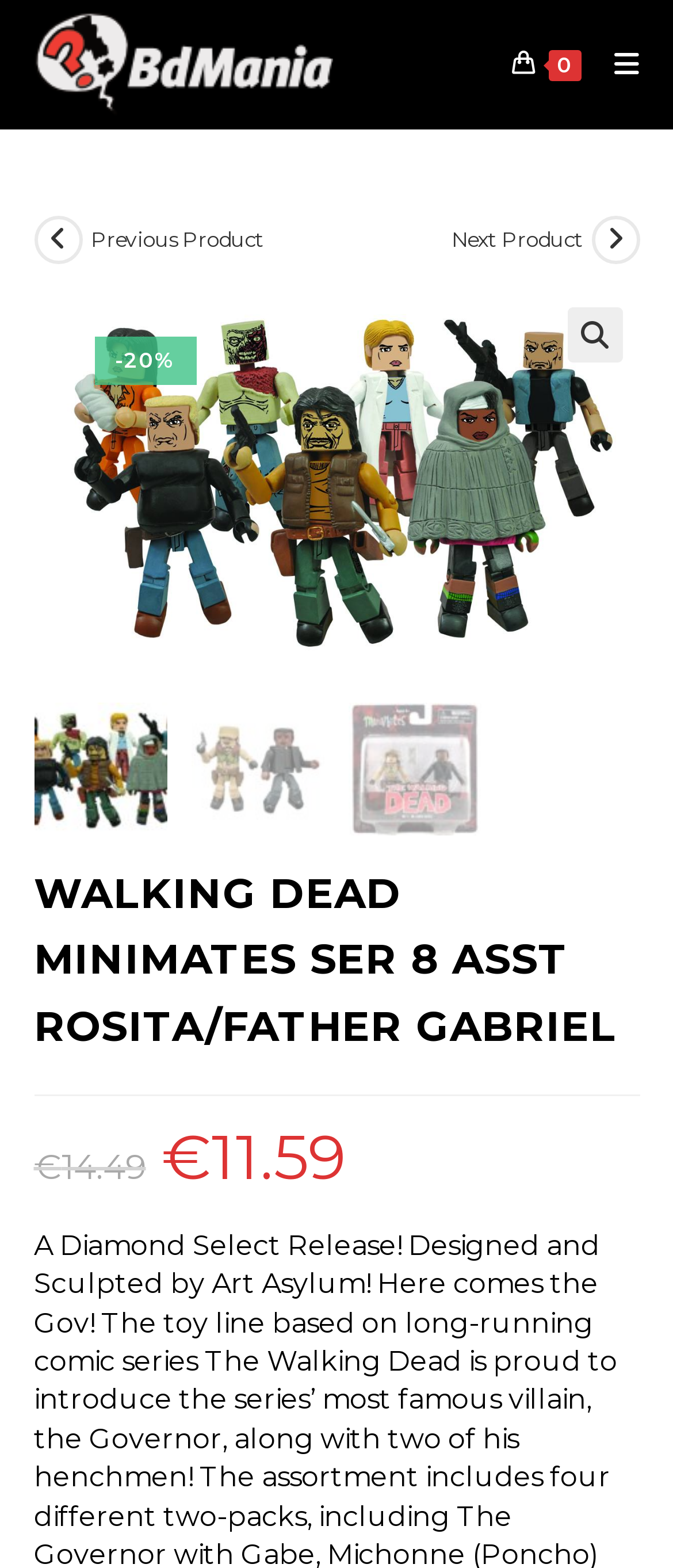Please determine the bounding box coordinates for the UI element described as: "alt="🔍"".

[0.842, 0.196, 0.924, 0.231]